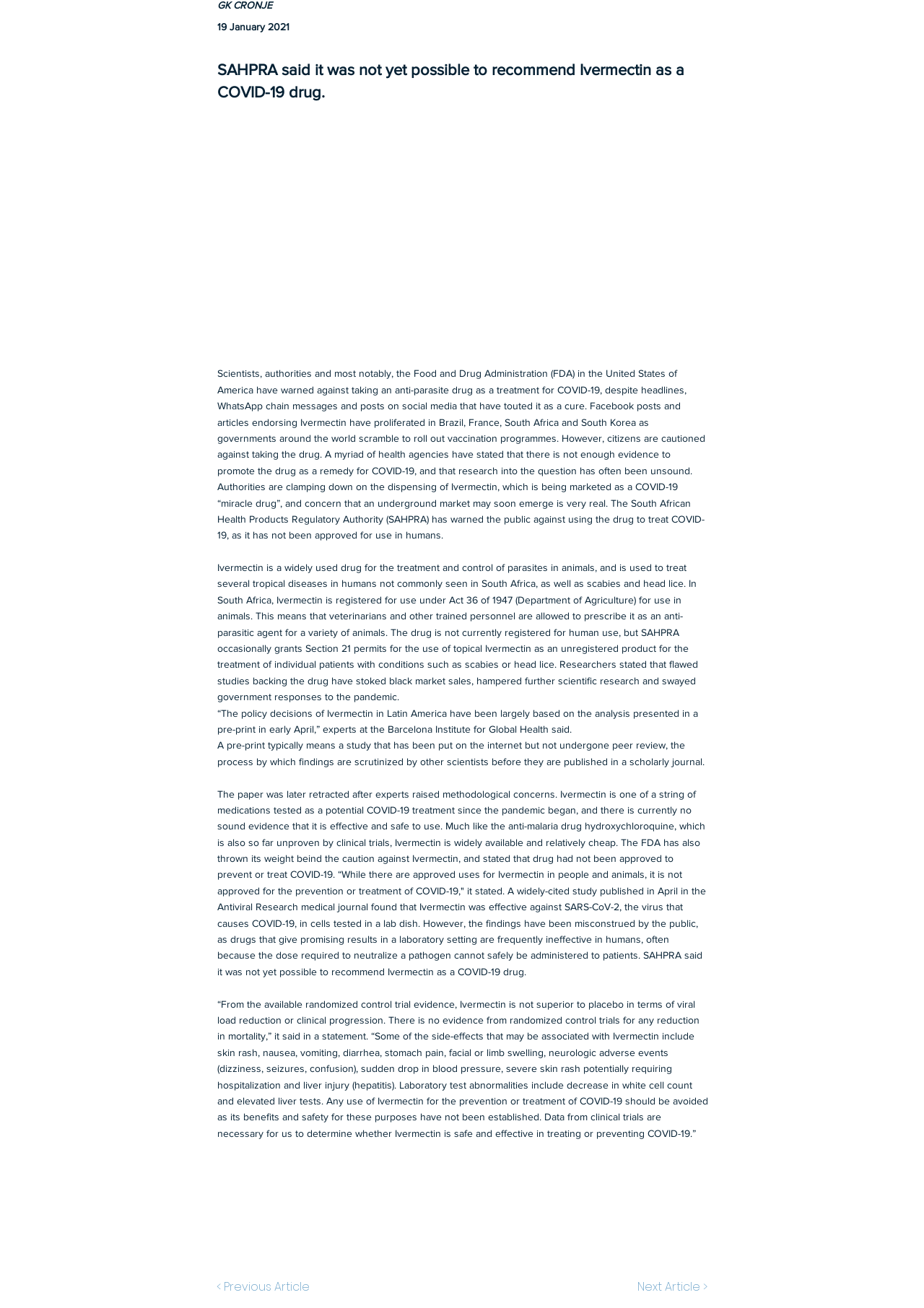Please find the bounding box for the following UI element description. Provide the coordinates in (top-left x, top-left y, bottom-right x, bottom-right y) format, with values between 0 and 1: aria-label="Next"

[0.624, 0.175, 0.638, 0.196]